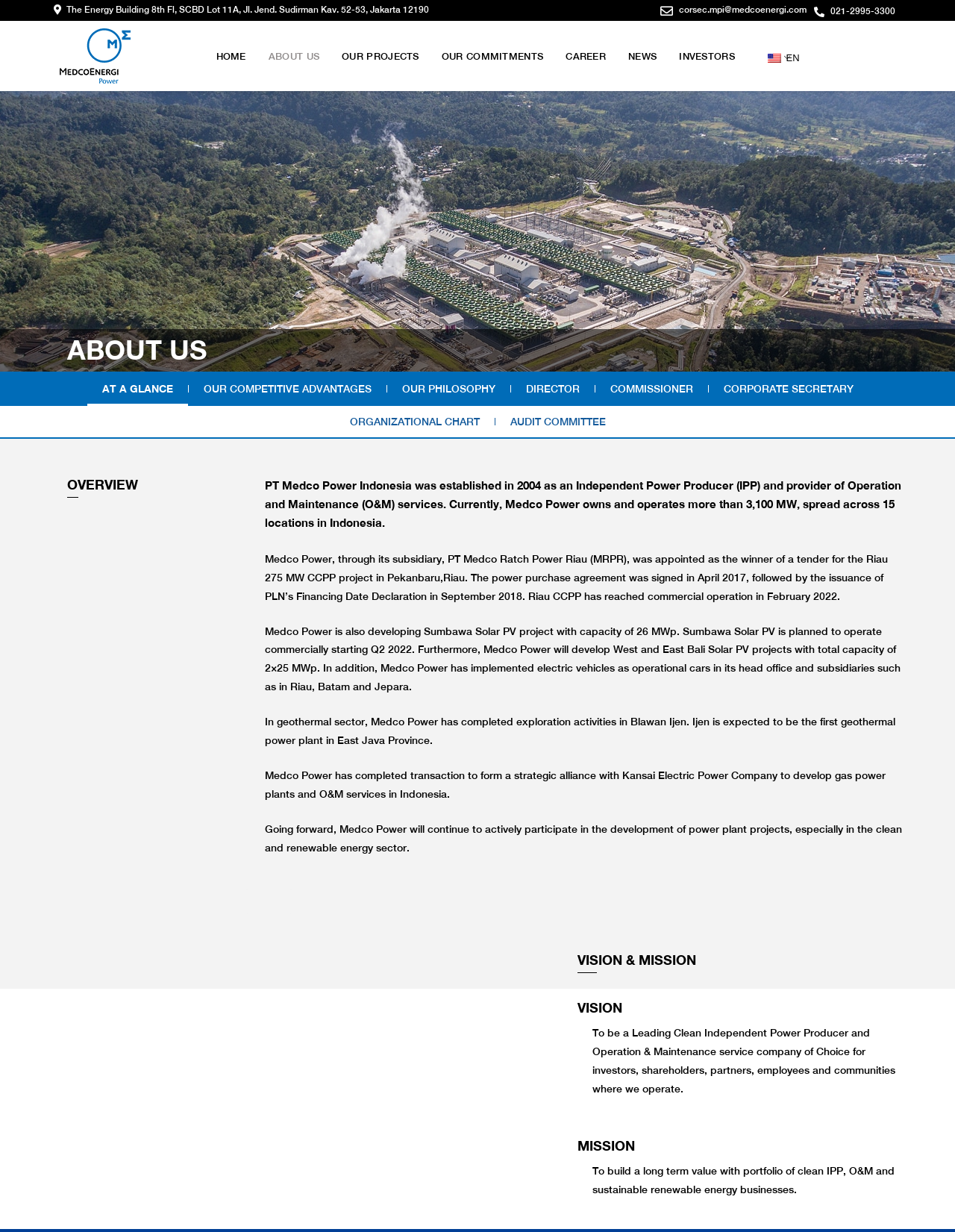What is the company's vision?
We need a detailed and exhaustive answer to the question. Please elaborate.

I found the company's vision by looking at the static text element under the 'VISION & MISSION' heading, which contains the vision statement.